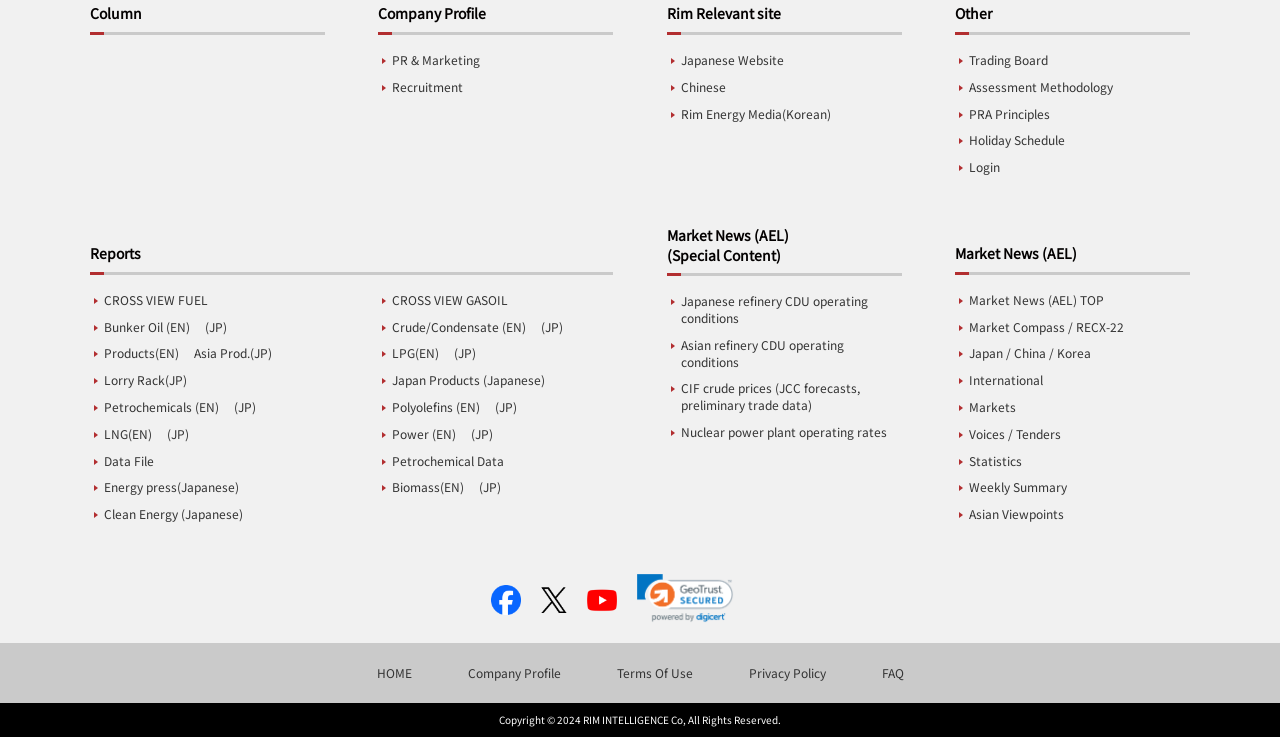What social media platforms are linked on the website?
Use the information from the screenshot to give a comprehensive response to the question.

The website has links to Facebook and YouTube, indicating that the organization has a presence on these social media platforms and may use them to share content or engage with users.